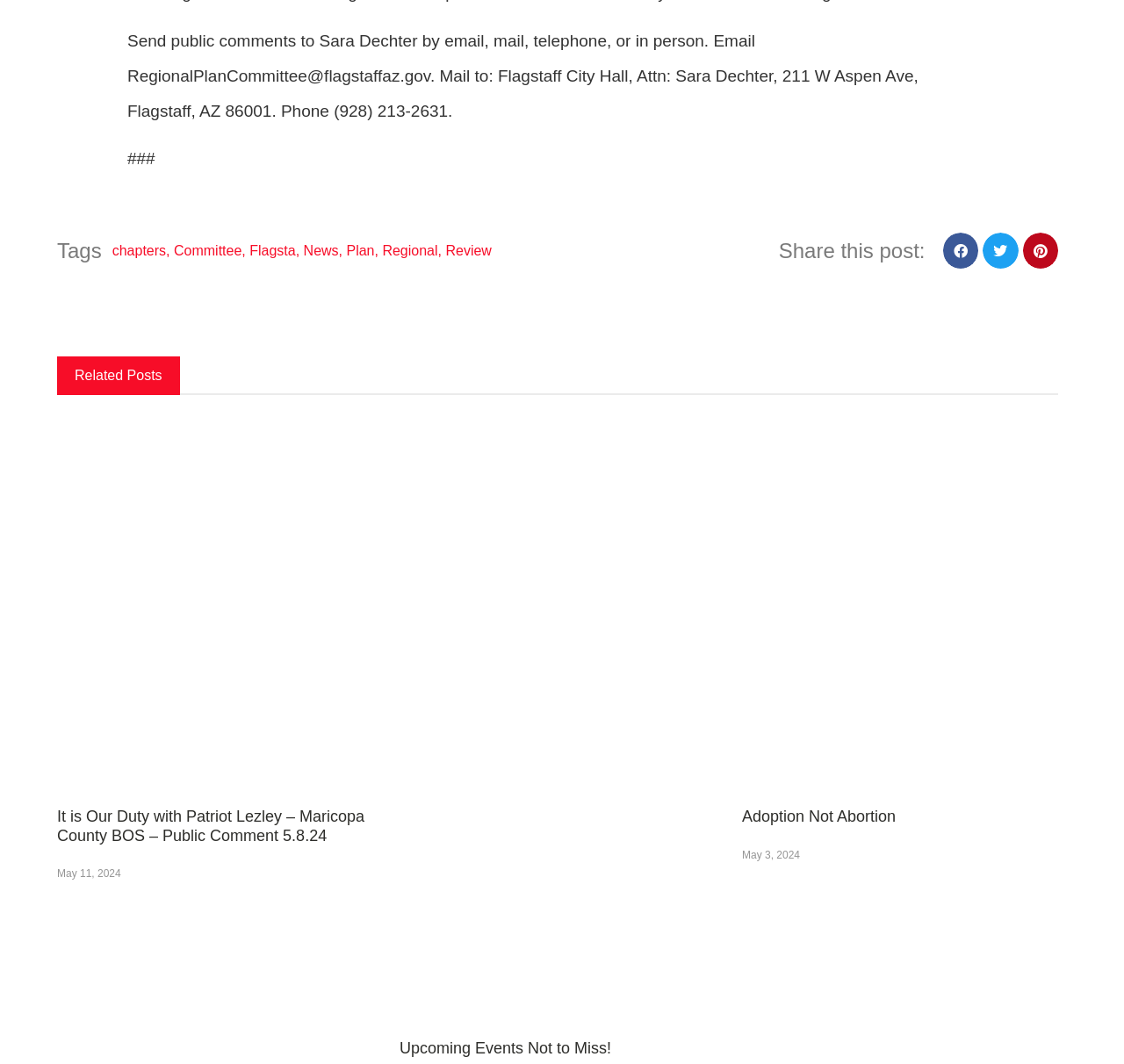Locate the bounding box coordinates of the segment that needs to be clicked to meet this instruction: "View upcoming events".

[0.355, 0.977, 0.637, 0.994]